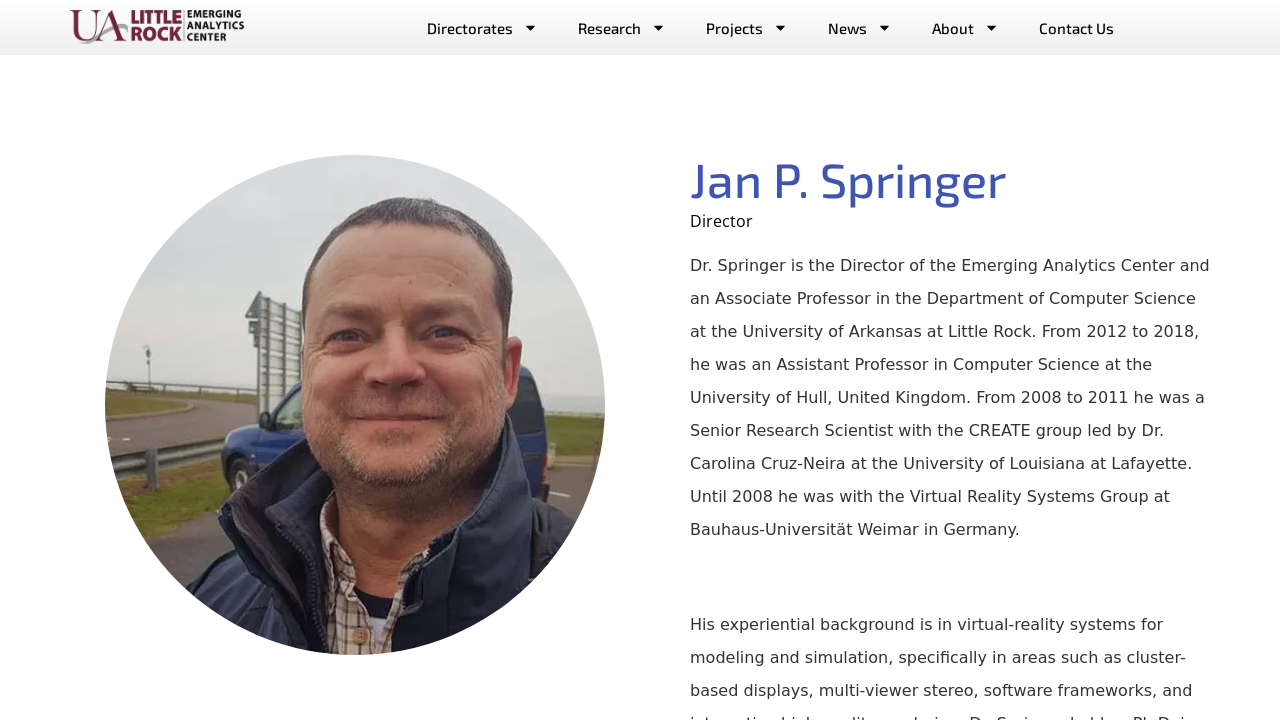How many menu items are available in the top navigation bar?
From the details in the image, answer the question comprehensively.

The webpage has a top navigation bar with 6 menu items: Directorates, Research, Projects, News, About, and Contact Us.